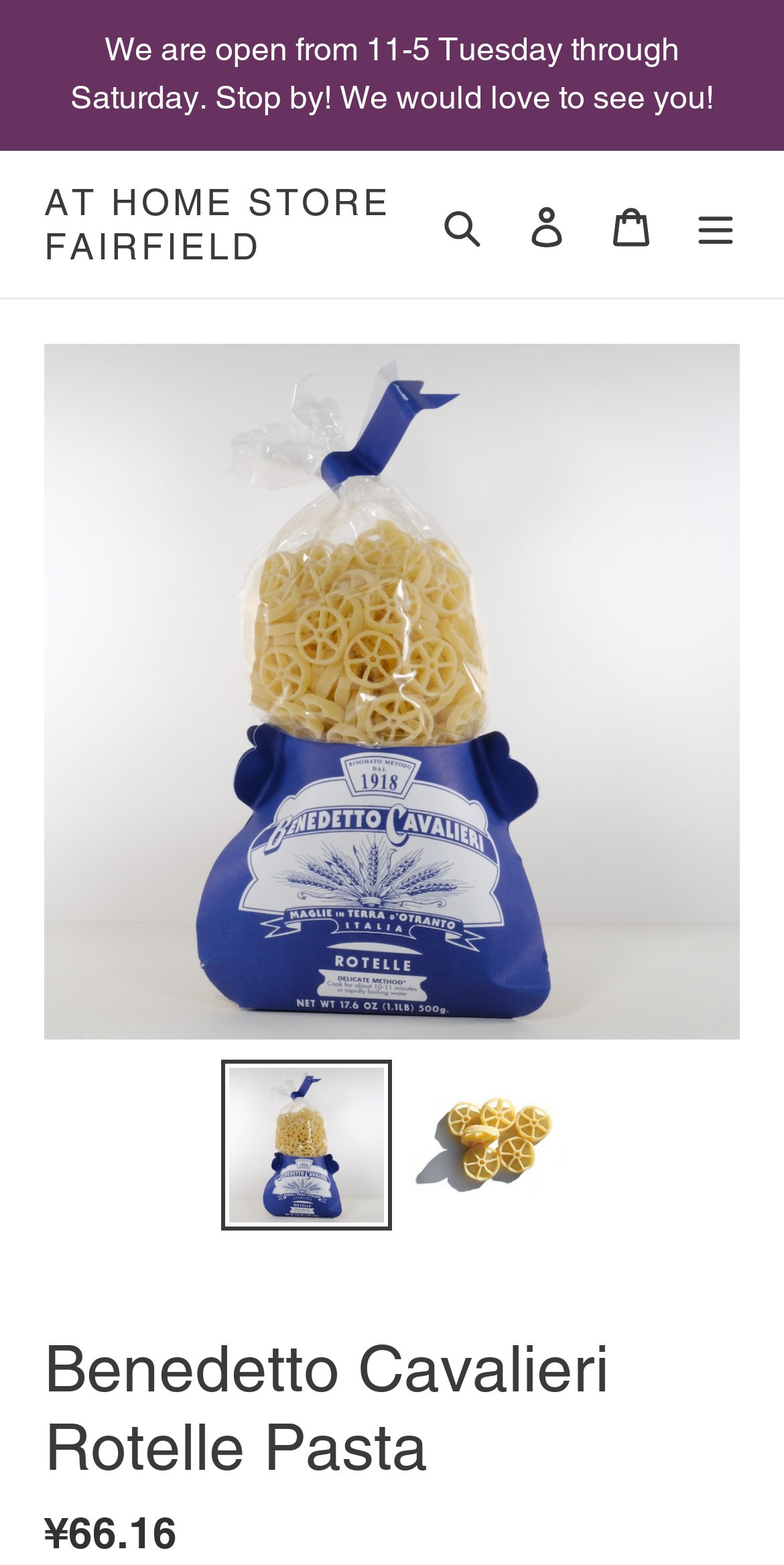Utilize the information from the image to answer the question in detail:
What is the navigation menu?

I found a button labeled 'Menu' at the top right corner of the webpage, which is likely to be the navigation menu. It is also associated with a mobile navigation control, indicating that it is a menu for navigating the website.